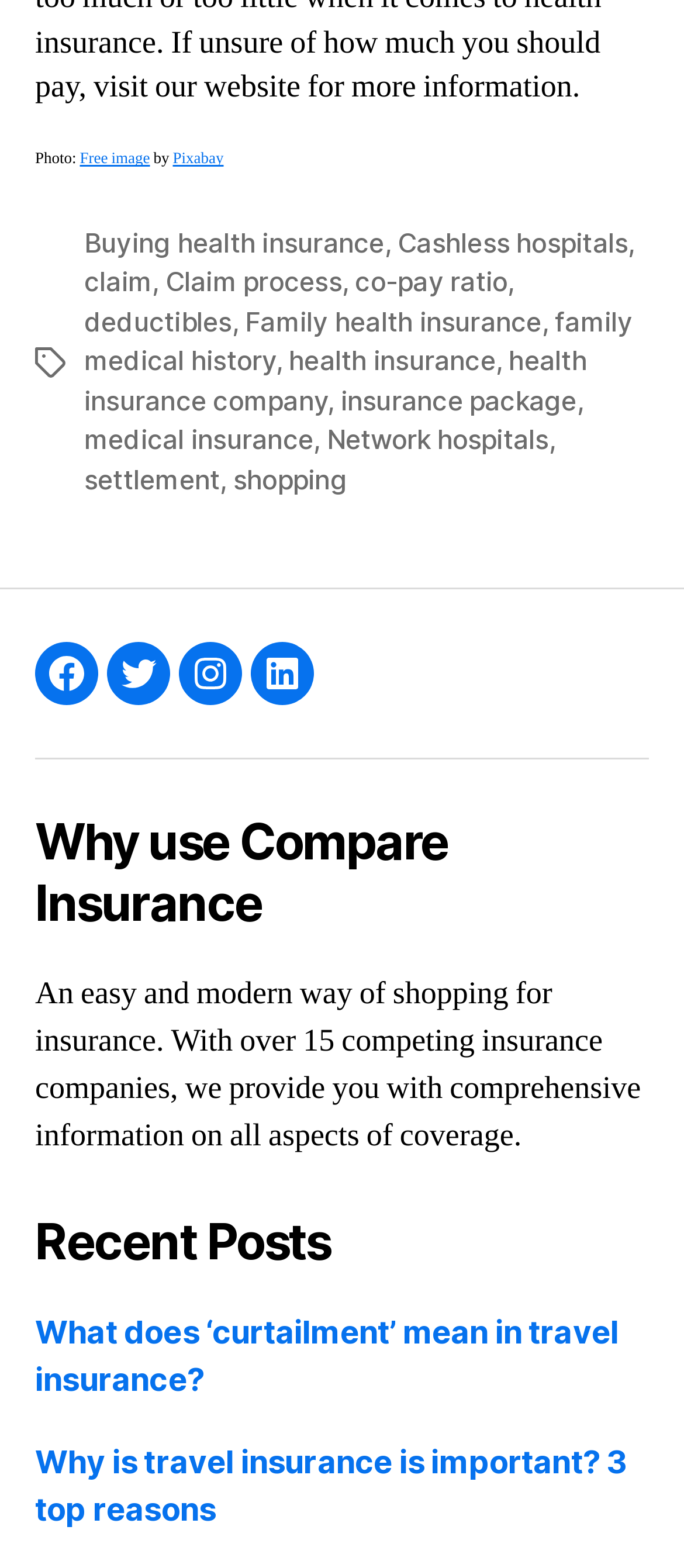Provide the bounding box for the UI element matching this description: "insurance package".

[0.498, 0.245, 0.843, 0.266]